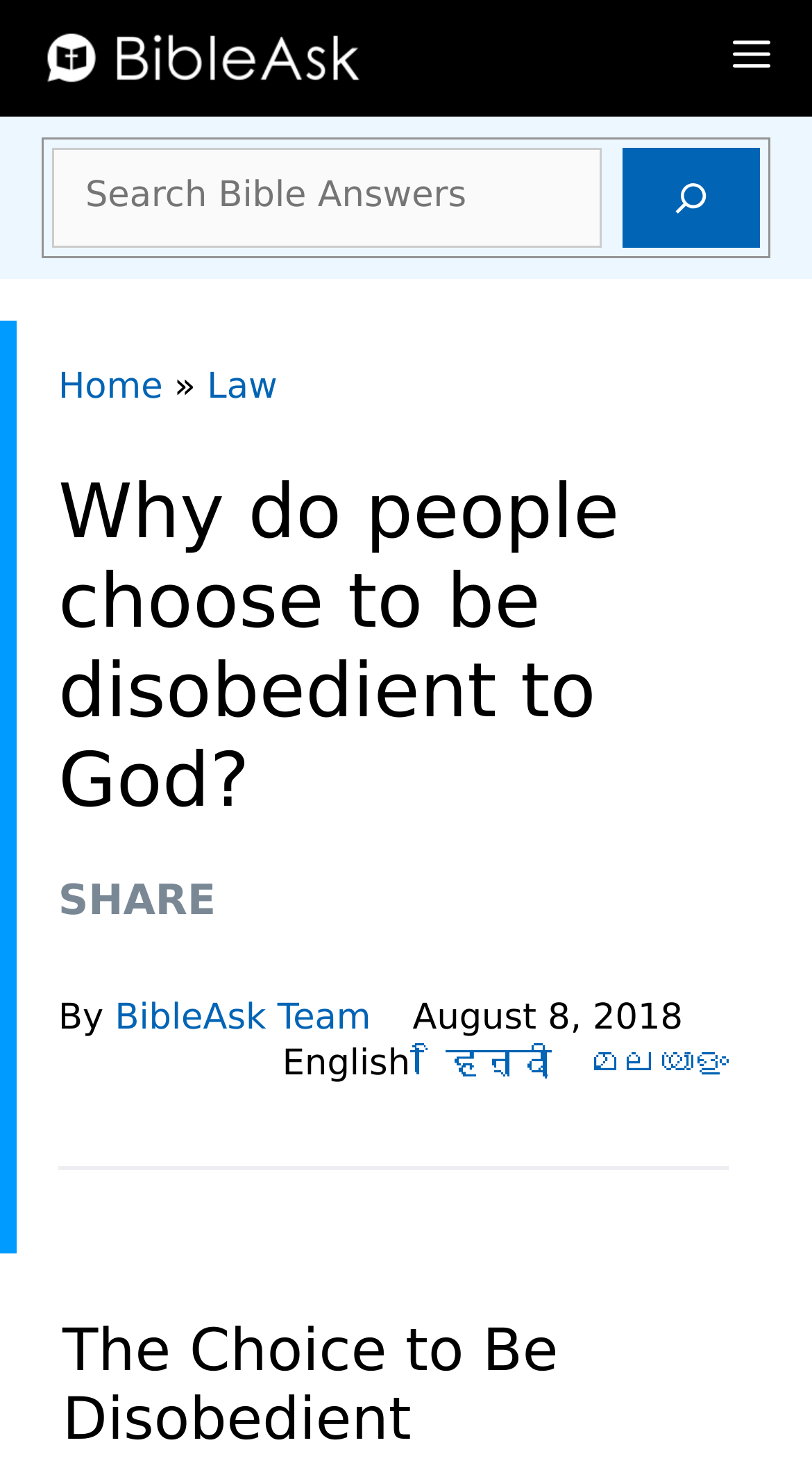Locate the bounding box of the UI element defined by this description: "name="s" placeholder="Search Bible Answers"". The coordinates should be given as four float numbers between 0 and 1, formatted as [left, top, right, bottom].

[0.064, 0.1, 0.741, 0.167]